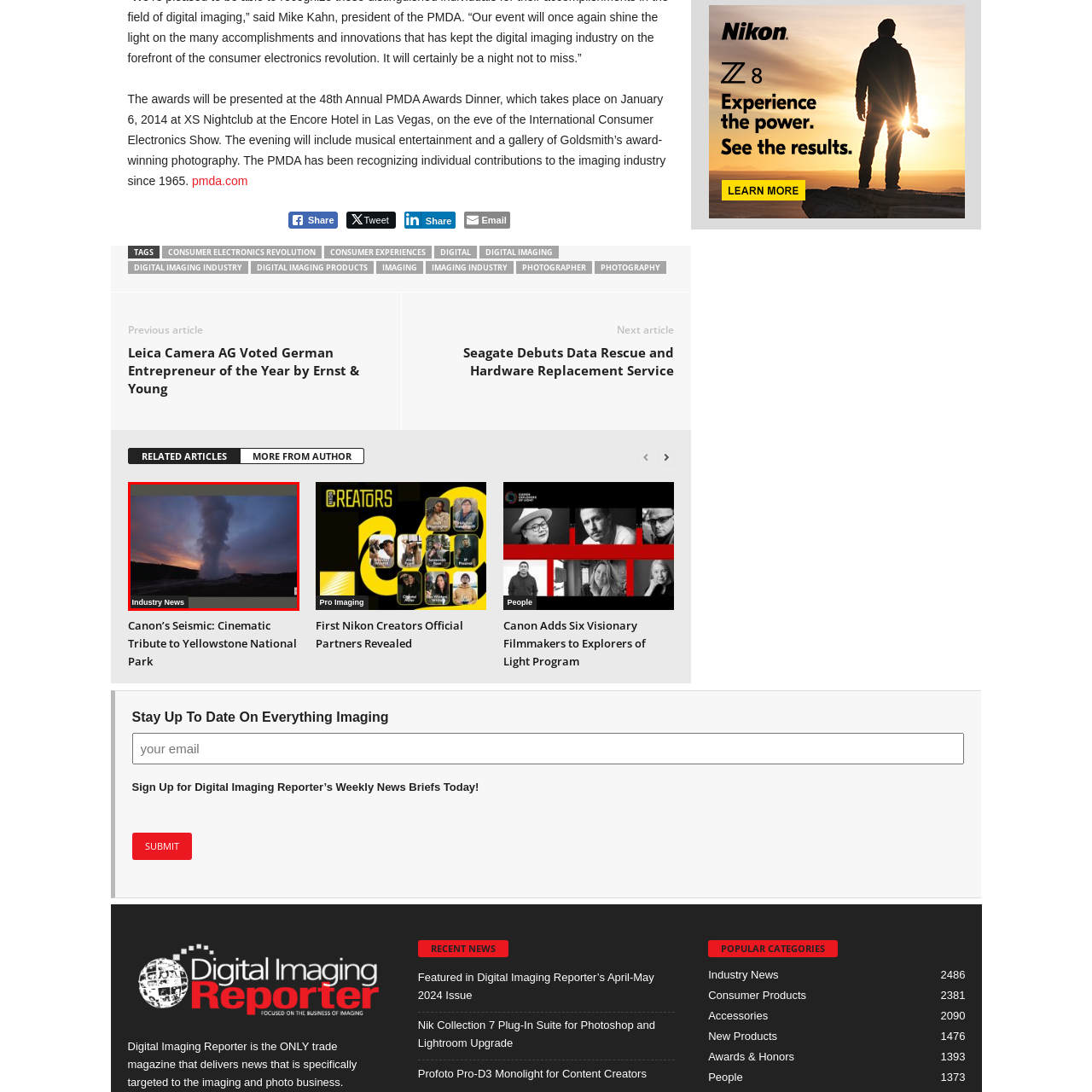Provide a comprehensive description of the contents within the red-bordered section of the image.

The image showcases a stunning shot of a geyser erupting against a backdrop of a colorful sunset sky. The powerful plume of steam and water rises majestically, capturing the natural beauty and dynamic energy of the Yellowstone National Park landscape. This visual is part of an article titled "Canon’s Seismic: Cinematic Tribute to Yellowstone National Park," highlighting the intersection of nature and photography. The scene not only emphasizes the extraordinary features of the park but also reflects the artistic dedication of photographers who aim to encapsulate such breathtaking moments. The caption includes a reference to "Industry News," suggesting that this image is part of a timely update within the photography and imaging industry.